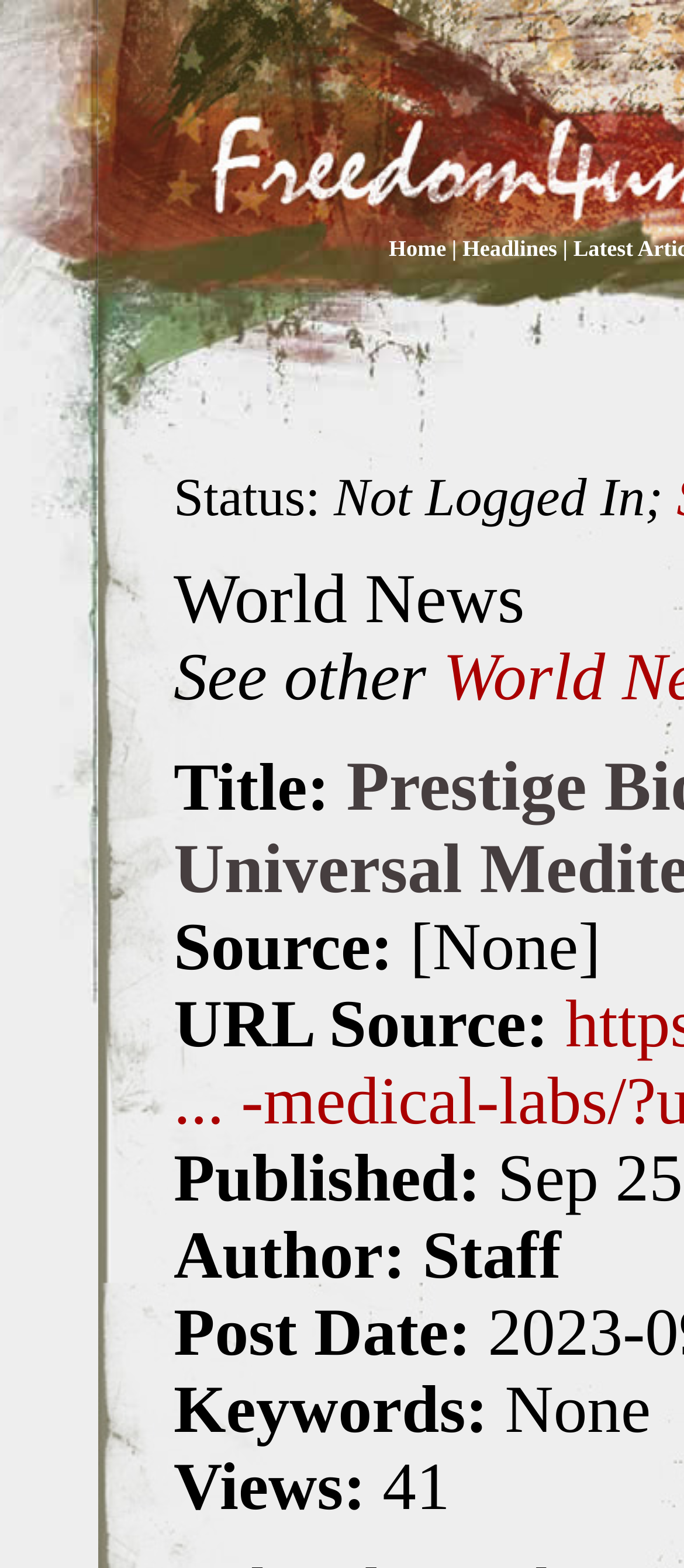Produce a meticulous description of the webpage.

The webpage appears to be a news article page with a focus on a specific news story. At the top, there are three links: "Home" on the left, a vertical bar in the middle, and "Headlines" on the right. Below these links, there is a section with various metadata about the news article. 

On the left side of this section, there are several labels, including "Status:", "World News", "Title:", "Source:", "URL Source:", "Published:", "Author:", "Post Date:", "Keywords:", and "Views:". These labels are accompanied by corresponding values or information, such as "Not Logged In;", "See other", "[None]", "Staff", "41", and "None". 

The "Headlines" link is positioned above this metadata section, and it seems to be a dropdown menu or a category link, as it contains several sub-elements with text. The overall layout of the webpage is organized, with clear labels and concise text, making it easy to navigate and find specific information about the news article.